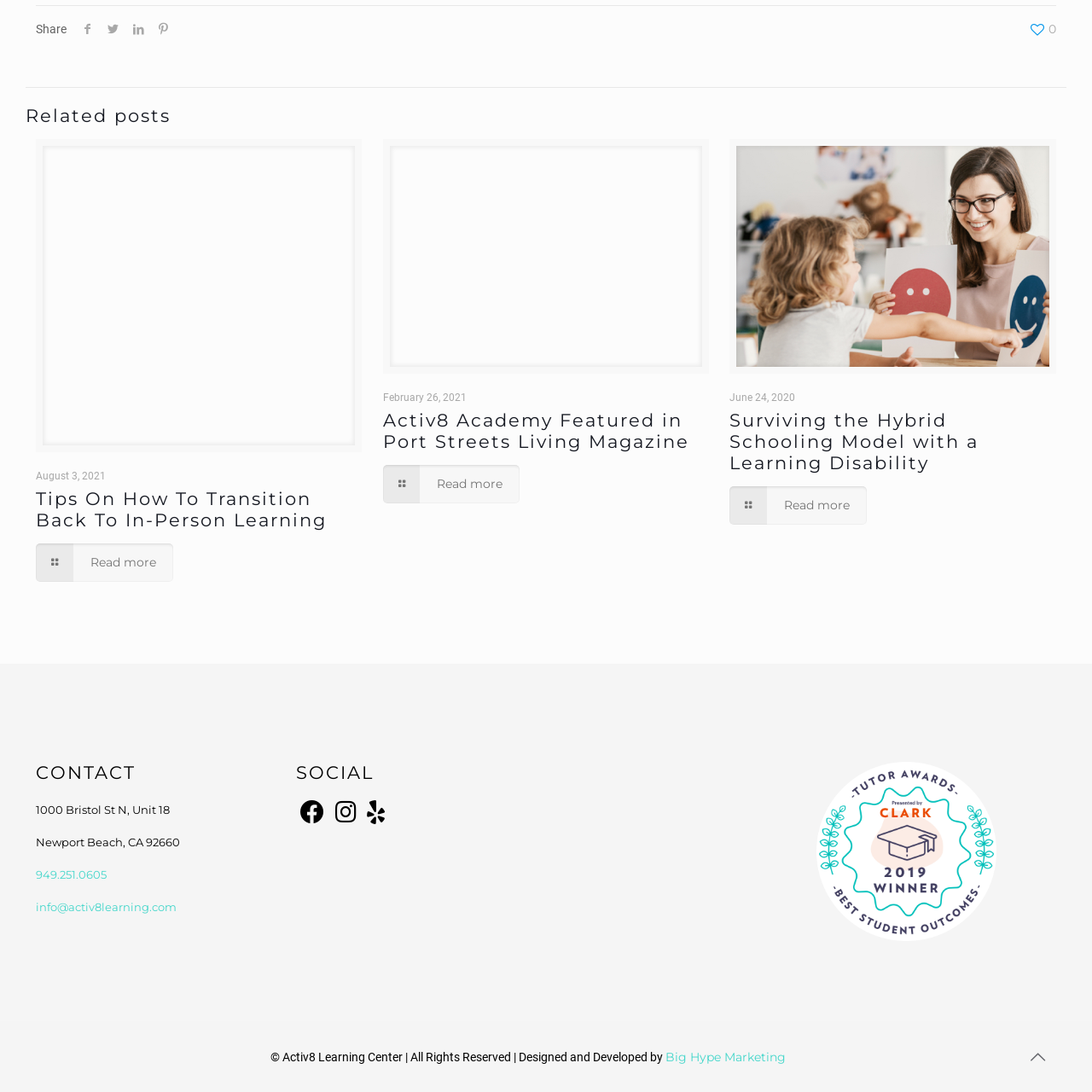Find the bounding box coordinates for the area that must be clicked to perform this action: "Contact Activ8 Learning Center".

[0.033, 0.794, 0.098, 0.807]